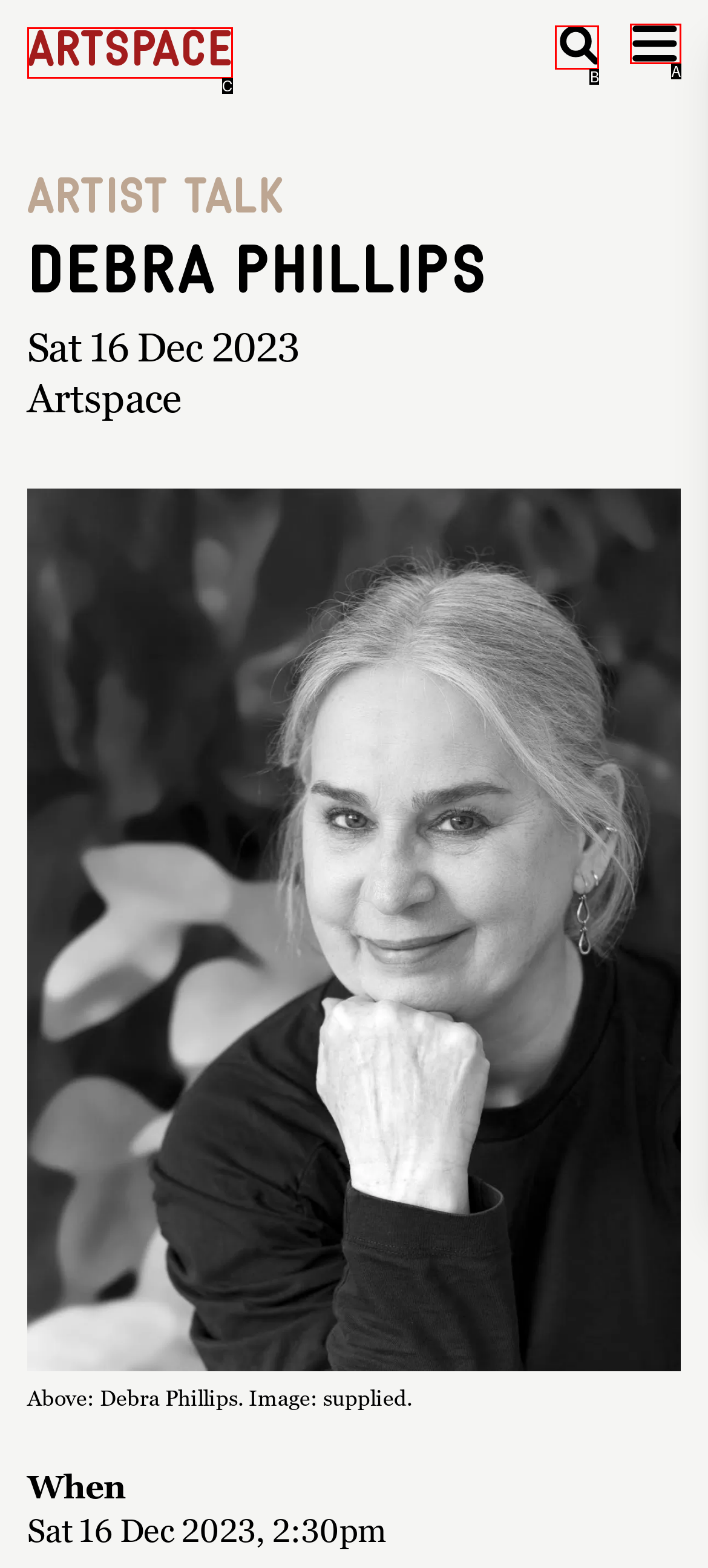Determine the HTML element that best aligns with the description: aria-label="Search the site"
Answer with the appropriate letter from the listed options.

B